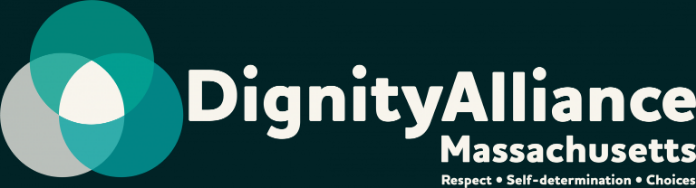Create a detailed narrative of what is happening in the image.

The image features the logo of "Dignity Alliance Massachusetts." The design incorporates circular shapes in varying shades of teal and gray, symbolizing unity and support. The bold text clearly states "Dignity Alliance" followed by "Massachusetts" in a prominent font, emphasizing the organization's name and mission. Below the main title, the phrases "Respect," "Self-determination," and "Choices" are displayed, highlighting the core values of the organization, which advocates for the rights and dignity of individuals, particularly in the context of nursing home closures and related issues. The logo combines visual elements and wording to convey a message of empowerment and community care.